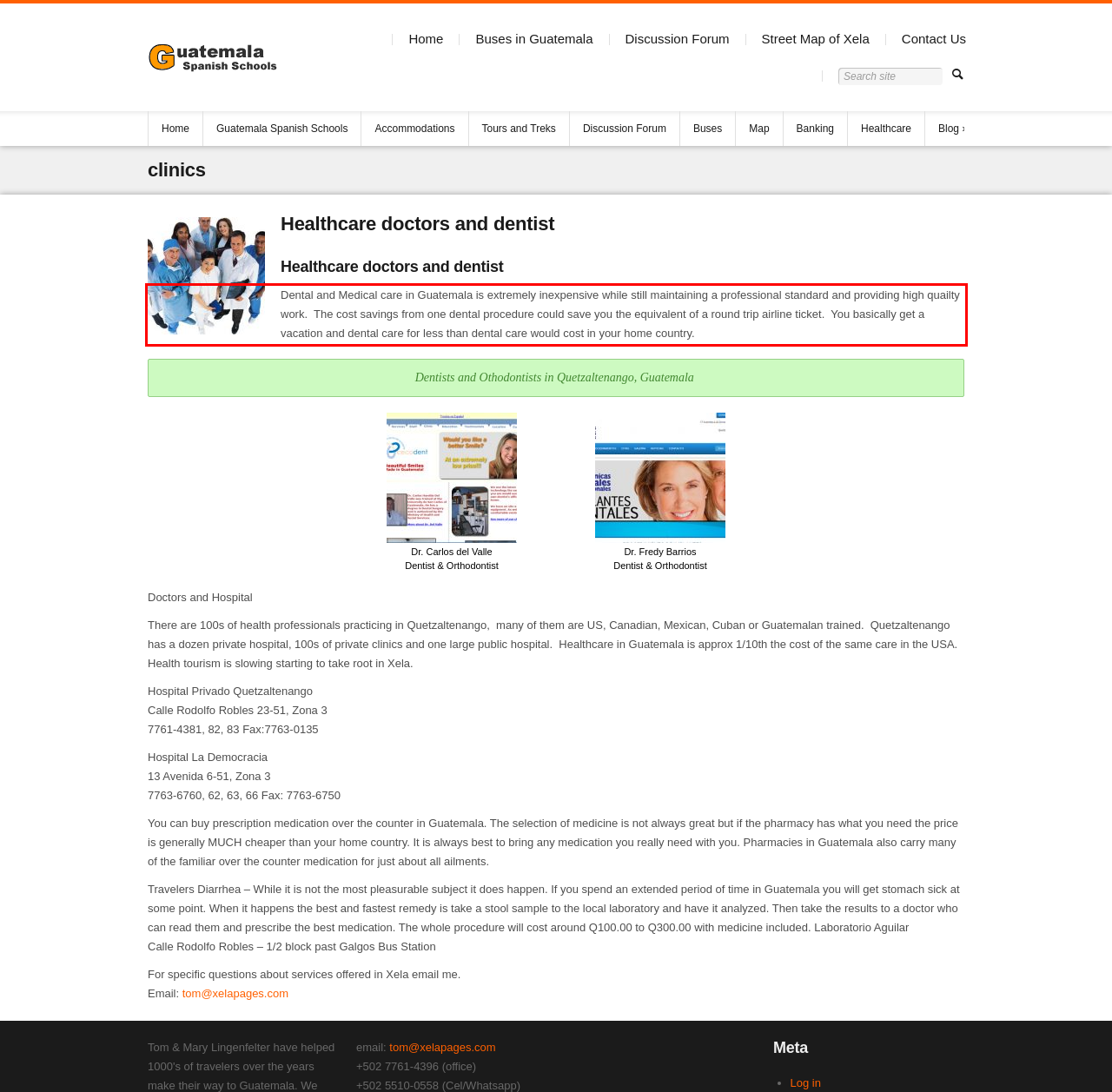In the given screenshot, locate the red bounding box and extract the text content from within it.

Dental and Medical care in Guatemala is extremely inexpensive while still maintaining a professional standard and providing high quailty work. The cost savings from one dental procedure could save you the equivalent of a round trip airline ticket. You basically get a vacation and dental care for less than dental care would cost in your home country.